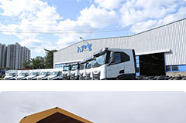Answer the question in one word or a short phrase:
What is the condition of the sky?

Clear blue